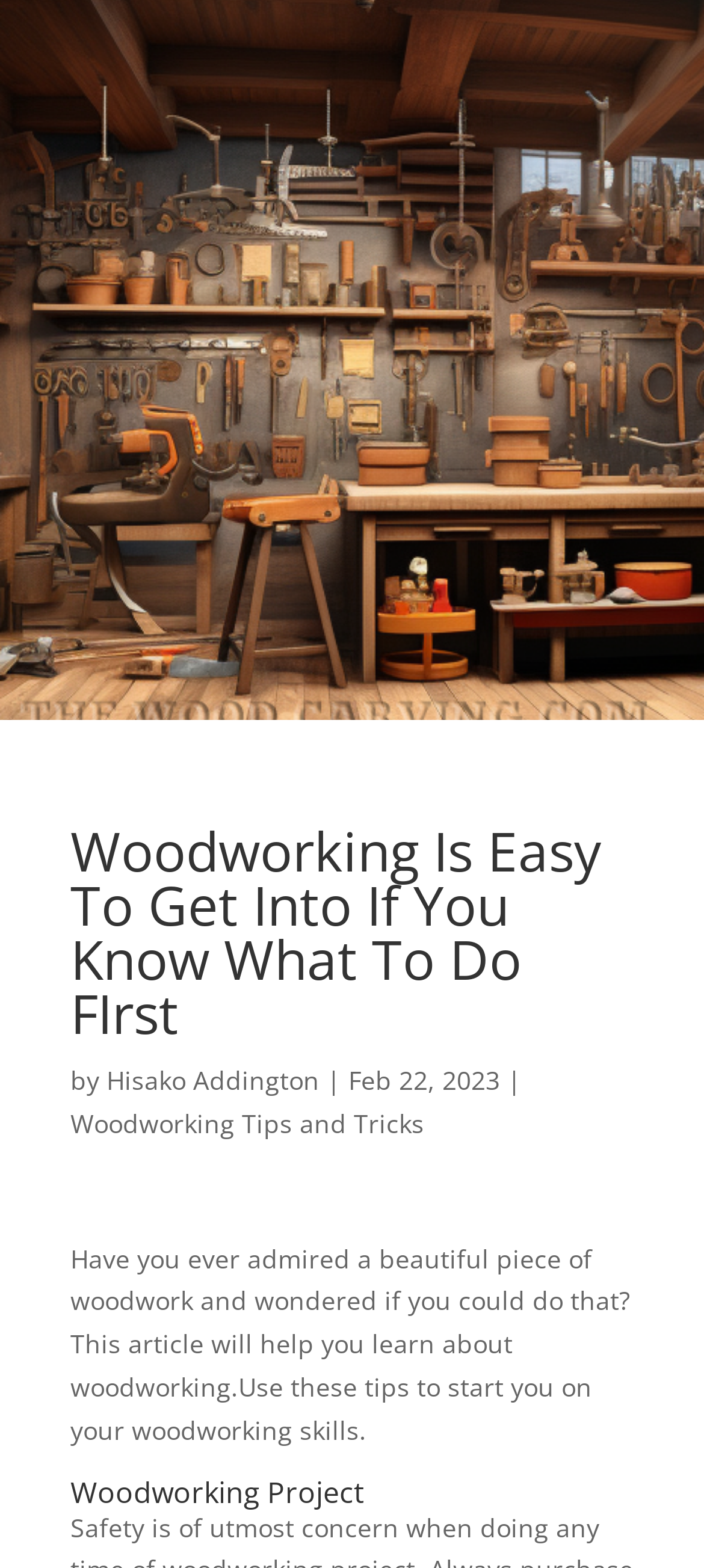Please study the image and answer the question comprehensively:
What is the next section of the article about?

The next section of the article is about 'Woodworking Project', which is indicated by the heading 'Woodworking Project'.